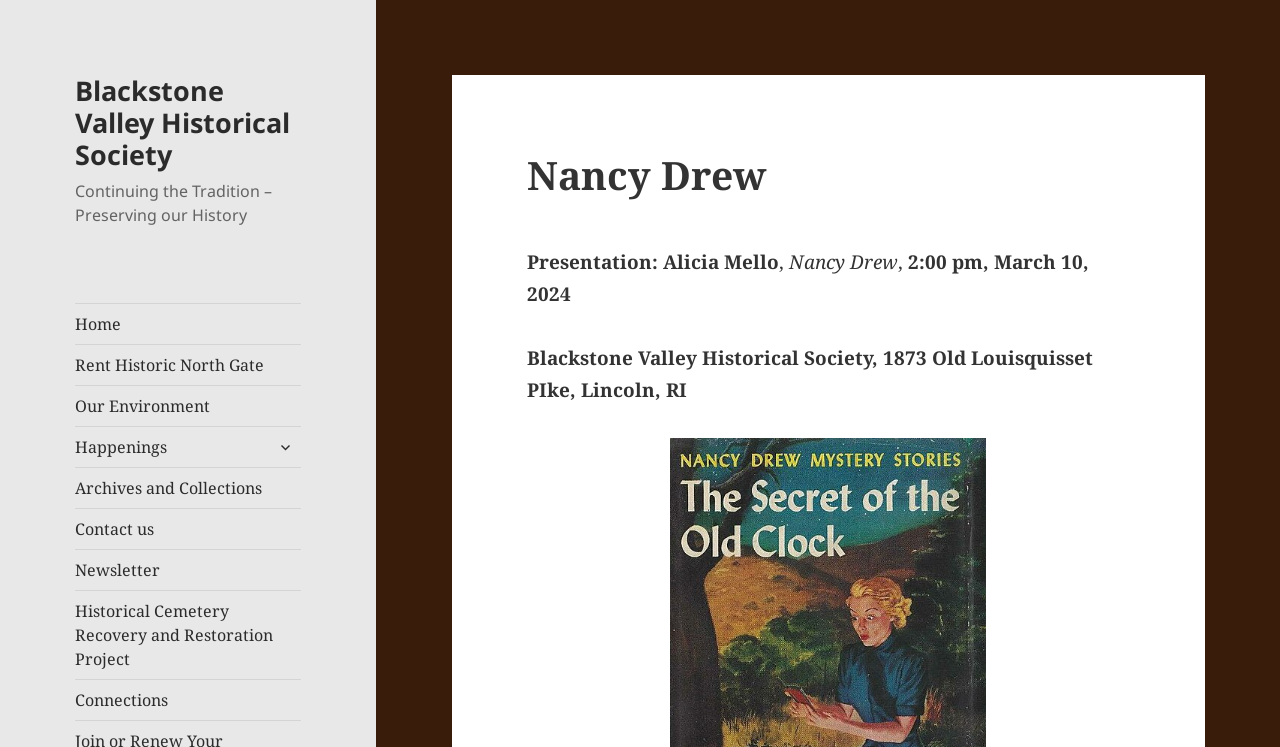Please determine the bounding box coordinates of the section I need to click to accomplish this instruction: "Click on Home".

[0.059, 0.406, 0.235, 0.46]